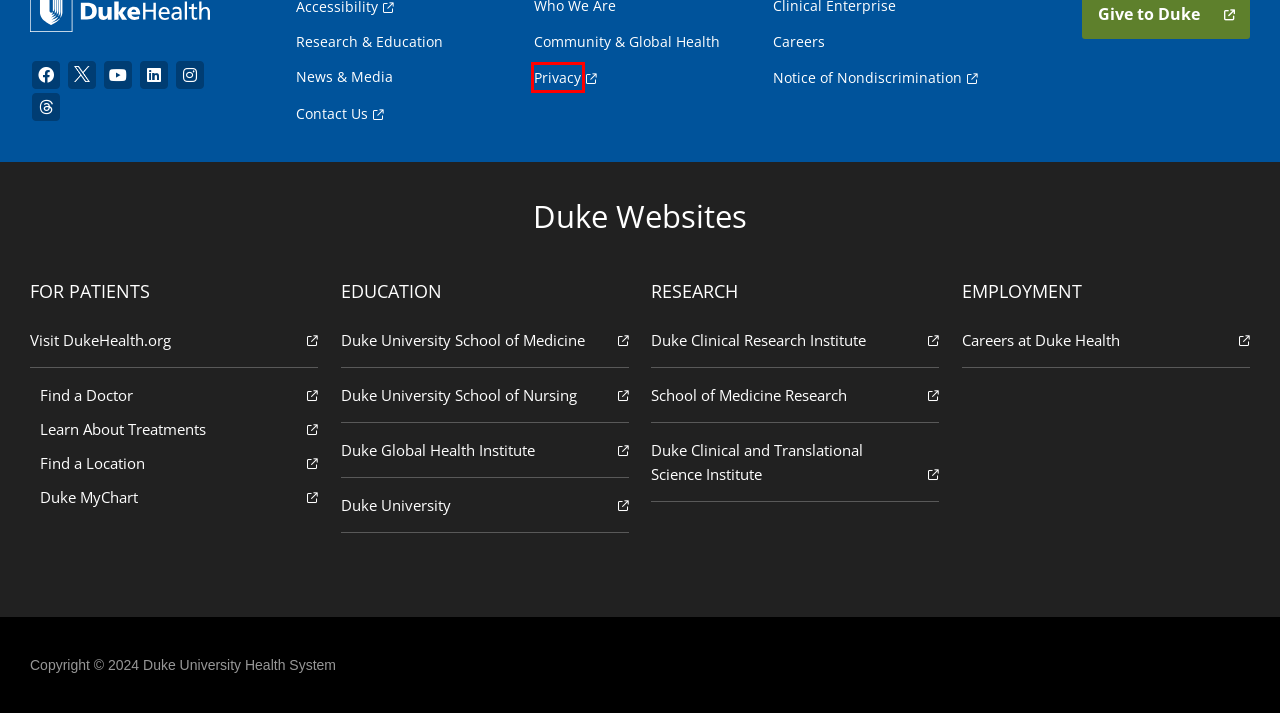Look at the screenshot of a webpage, where a red bounding box highlights an element. Select the best description that matches the new webpage after clicking the highlighted element. Here are the candidates:
A. Notice of Nondiscrimination | Duke Health
B. Notice of Privacy Practices | Duke Health
C. Duke Clinical and Translational Science Institute
D. Locations at Duke Health | Duke Health
E. Duke University School of Medicine
F. Research | Duke University School of Medicine
G. Duke Health | Connect with your health care at Duke Health
H. Duke University School of Nursing | Duke University School of Nursing

B